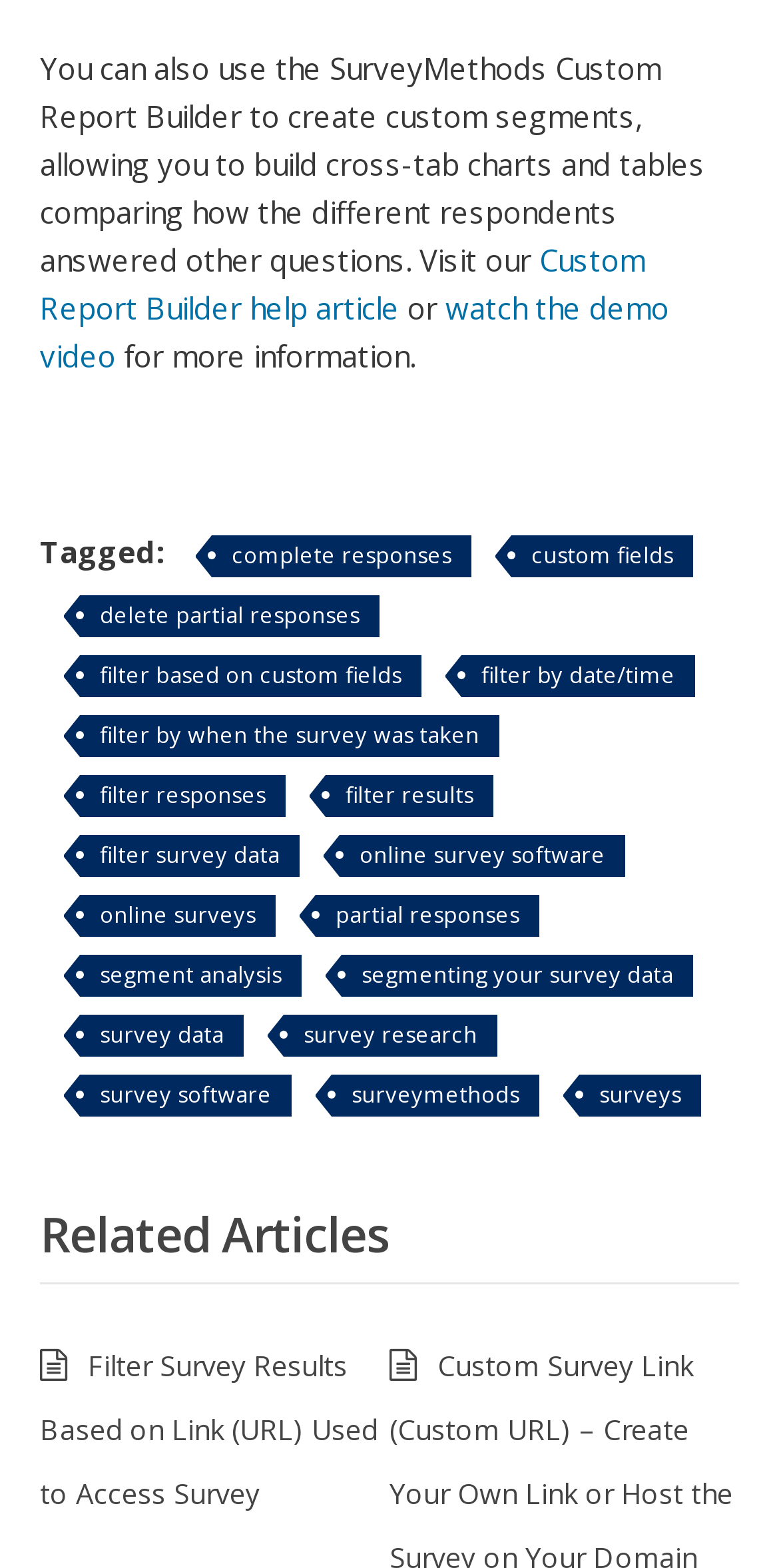Please identify the coordinates of the bounding box for the clickable region that will accomplish this instruction: "filter based on custom fields".

[0.103, 0.418, 0.541, 0.445]